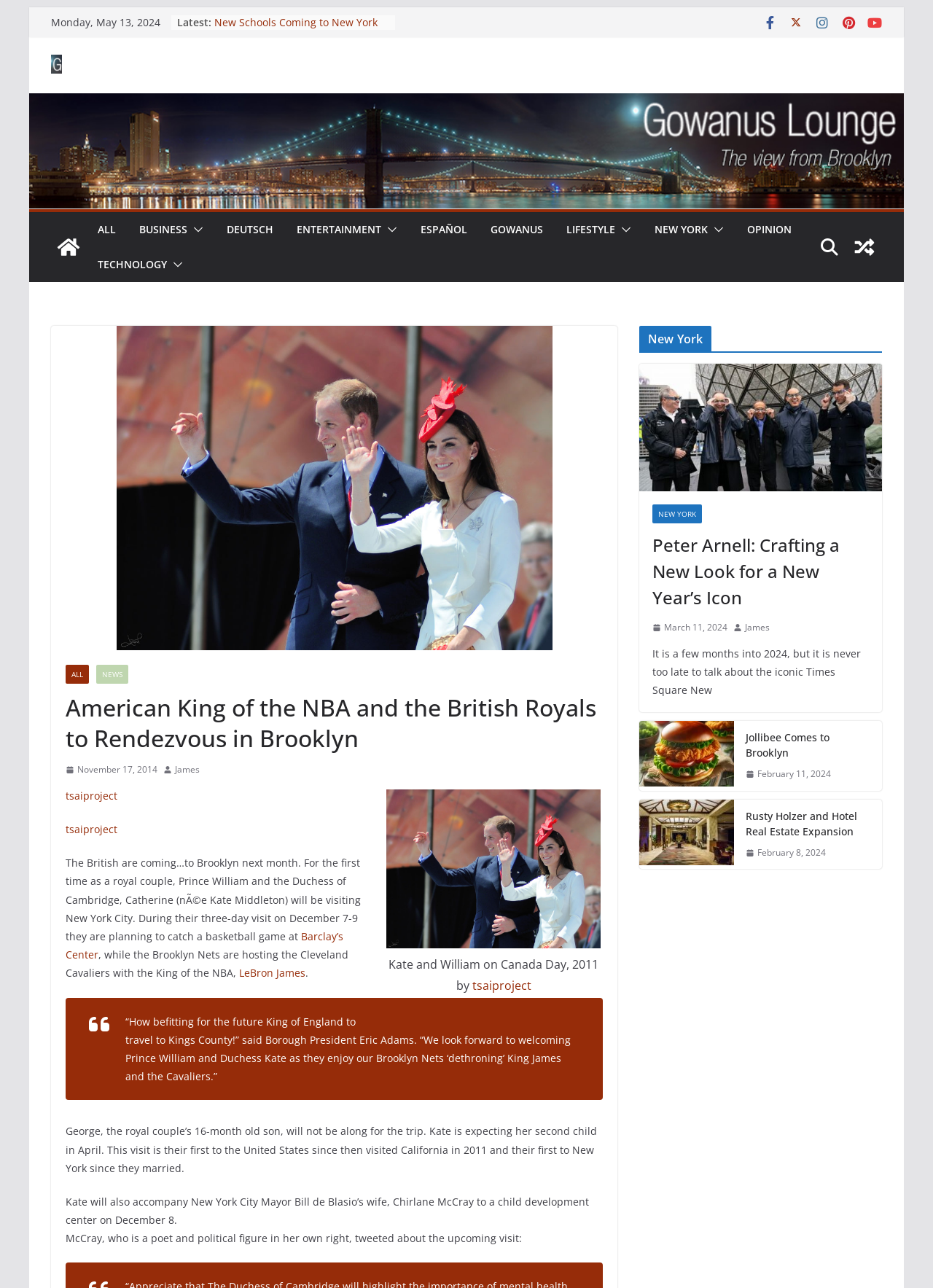Determine the bounding box coordinates for the HTML element described here: "parent_node: NEW YORK".

[0.759, 0.17, 0.776, 0.186]